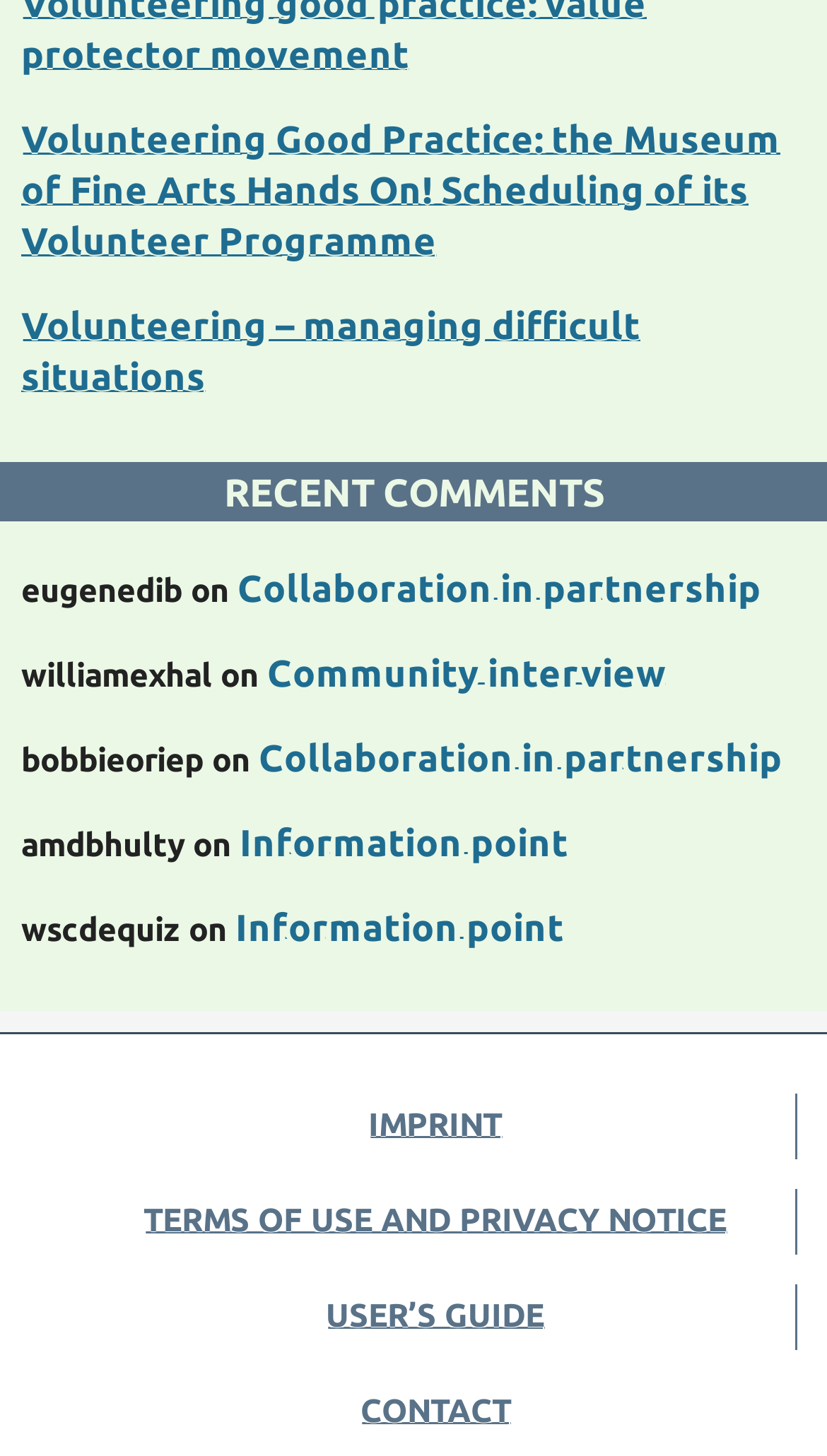What is the last link at the bottom of the webpage?
Using the image provided, answer with just one word or phrase.

CONTACT